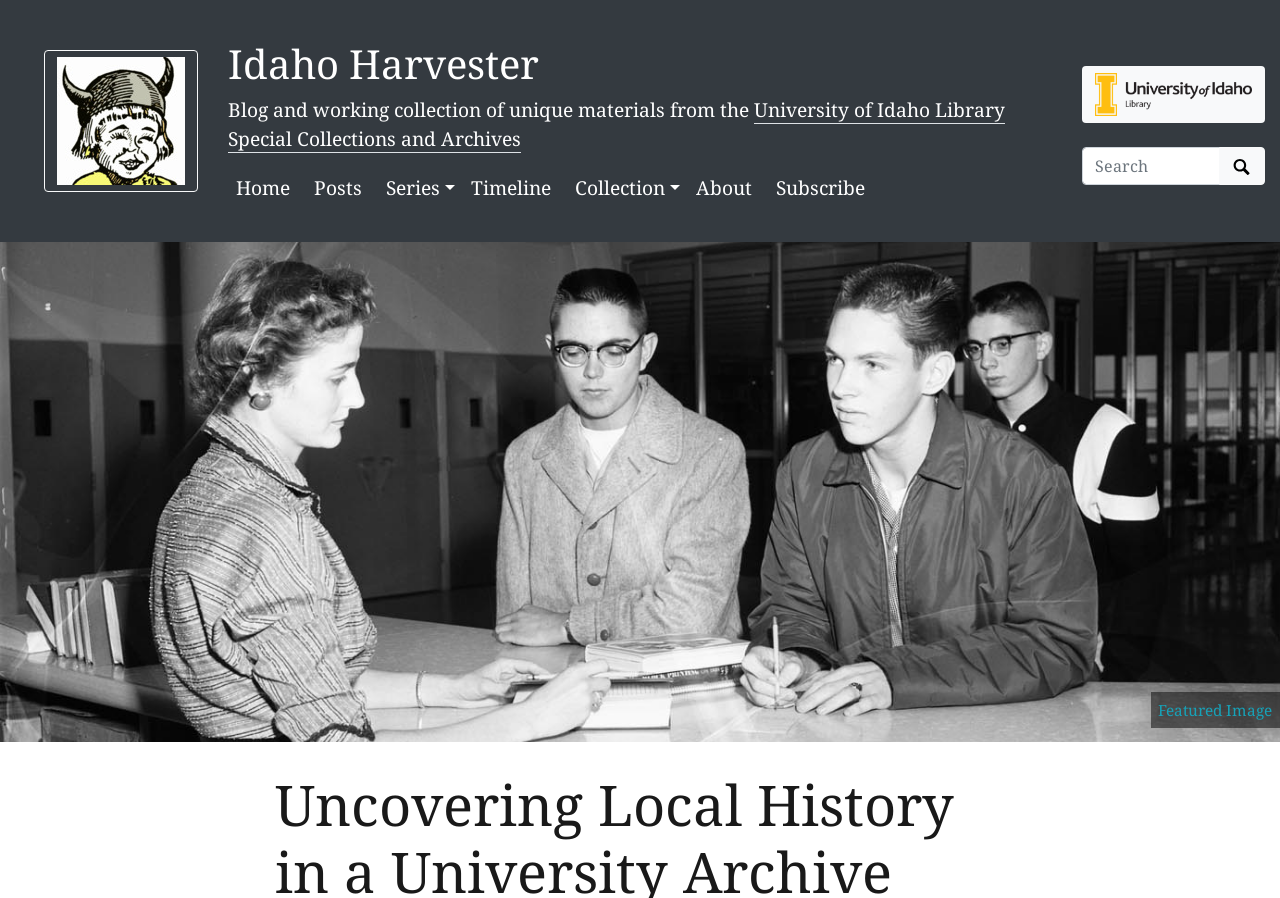Identify the bounding box of the UI element described as follows: "Home". Provide the coordinates as four float numbers in the range of 0 to 1 [left, top, right, bottom].

[0.178, 0.184, 0.233, 0.234]